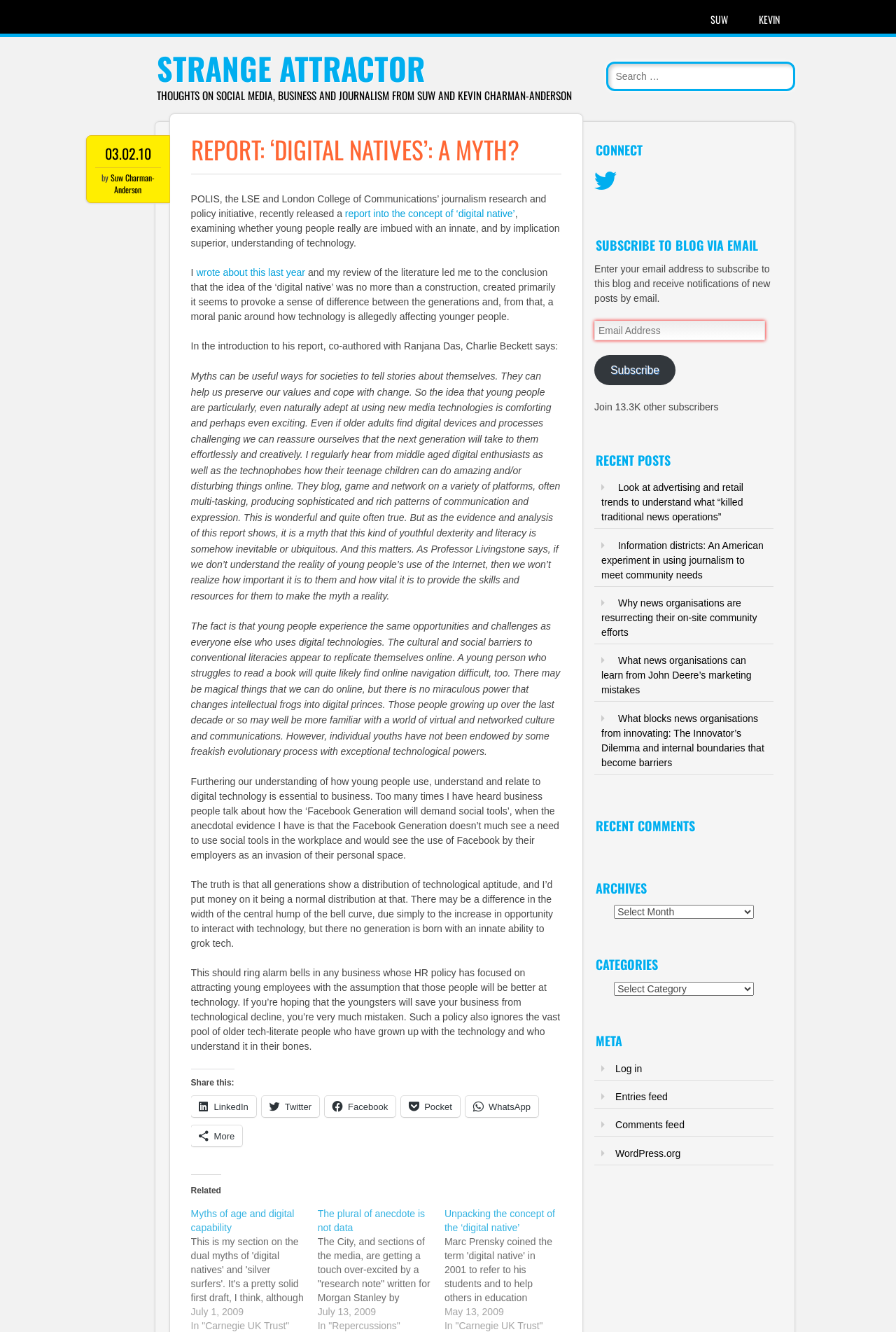Based on the image, provide a detailed response to the question:
How many social media sharing options are available?

The social media sharing options can be found at the bottom of the main content area of the webpage, and there are 5 options available: LinkedIn, Twitter, Facebook, Pocket, and WhatsApp.